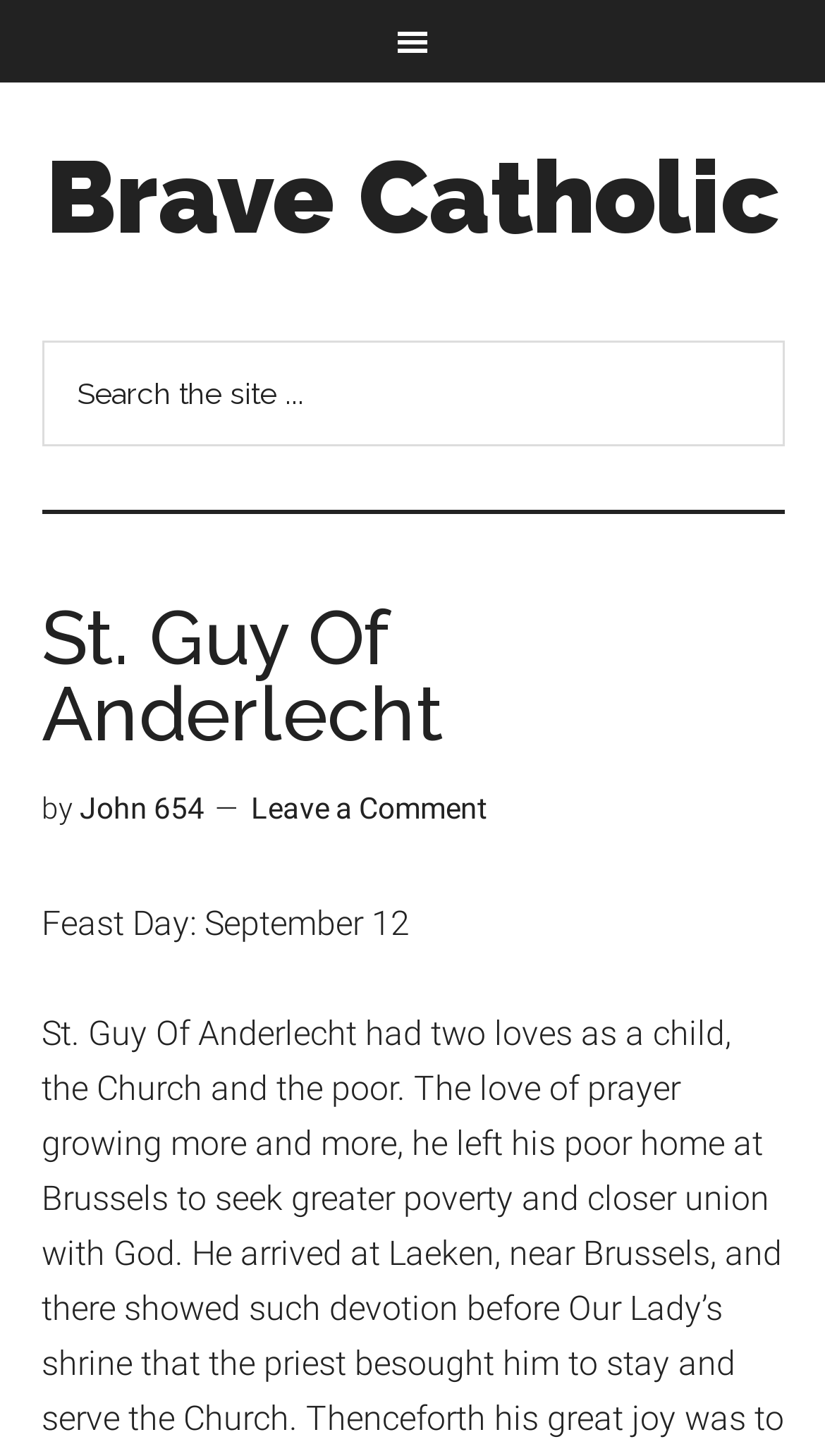What is the name of the website?
Answer the question with as much detail as possible.

I found the answer by looking at the link element 'Brave Catholic' which is located in the navigation section at the top of the webpage.